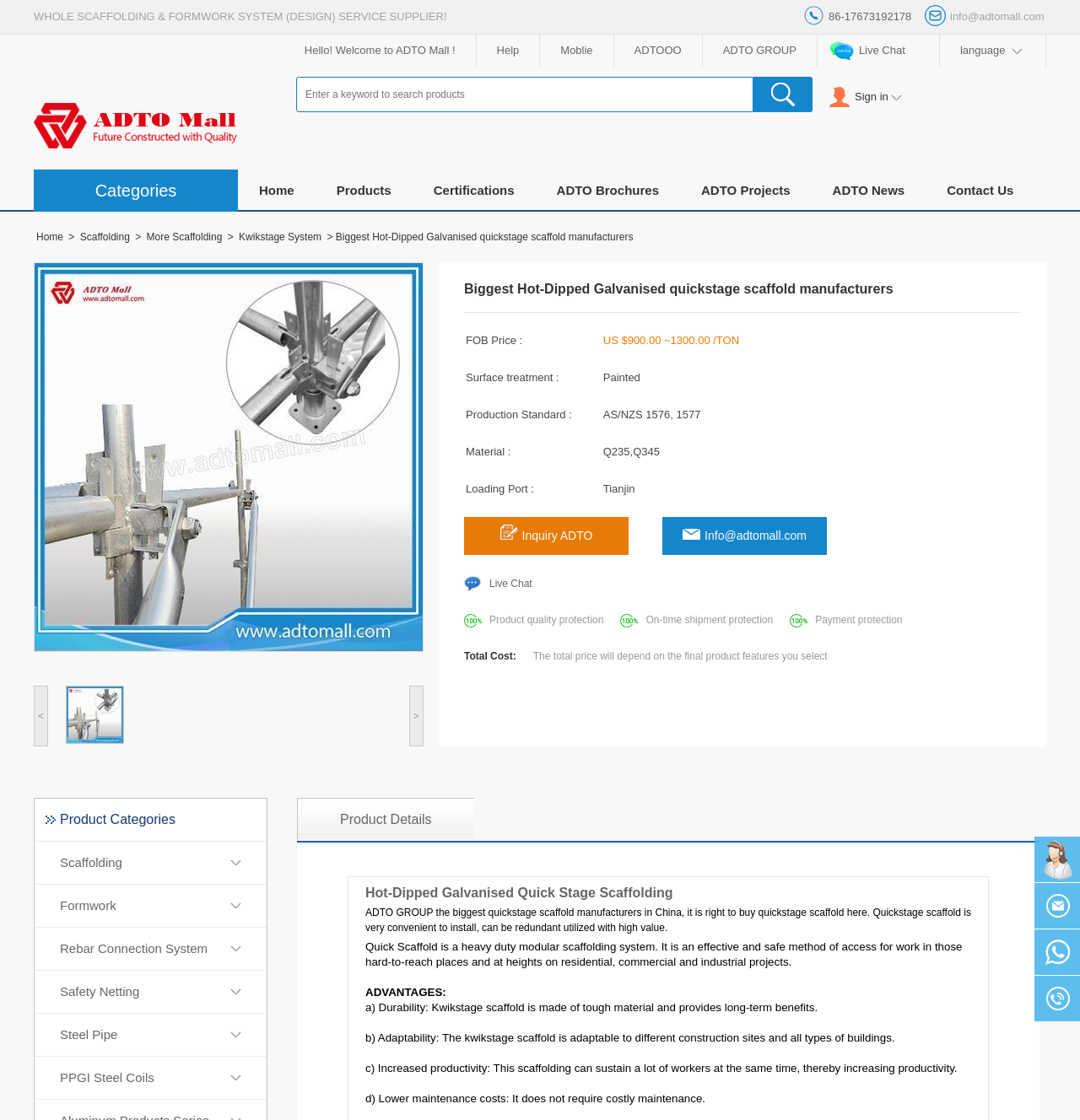Bounding box coordinates are to be given in the format (top-left x, top-left y, bottom-right x, bottom-right y). All values must be floating point numbers between 0 and 1. Provide the bounding box coordinate for the UI element described as: Steel Pipe

[0.032, 0.905, 0.247, 0.943]